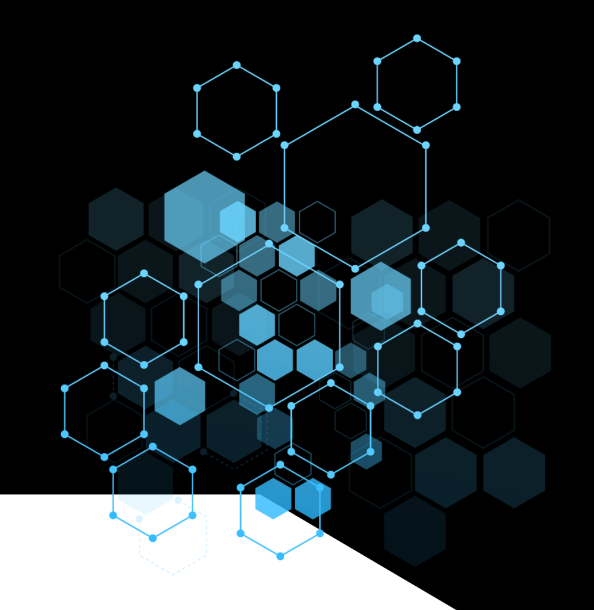Provide a thorough description of what you see in the image.

The image features a visually striking abstract design composed of various interlocking hexagons and circles in vibrant shades of blue. These geometric shapes are layered over a sleek black background, creating a modern and dynamic visual effect. The arrangement of shapes gives a sense of depth and complexity, suggesting themes of connectivity and innovation. This artistic representation captures the essence of technology and data networks, aligning well with fields such as data science and artificial intelligence. The overall composition is both eye-catching and thought-provoking, making it a fitting backdrop for a site focused on advanced technologies and solutions, particularly in areas like Natural Language Processing (NLP).